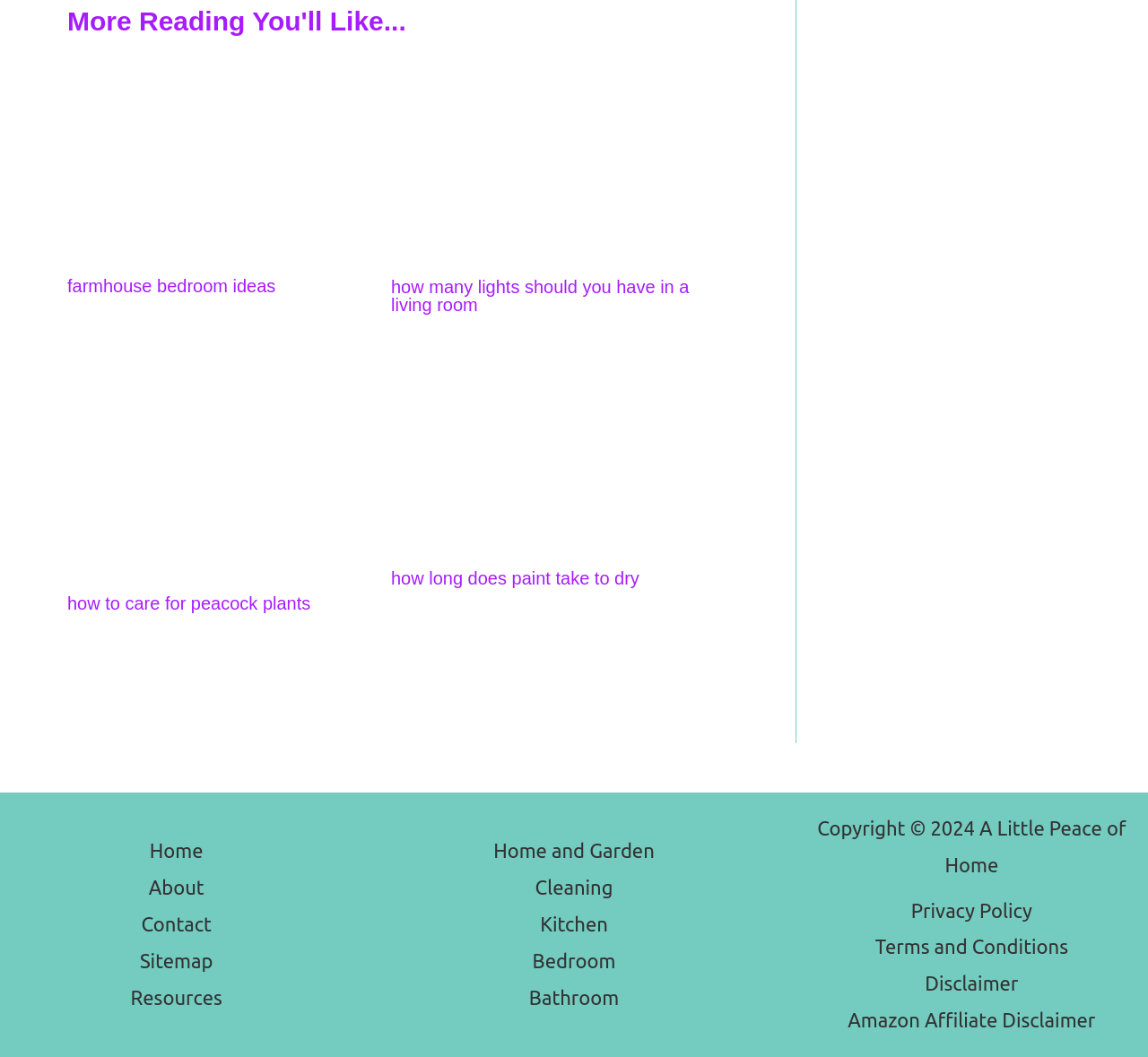How many footer widgets are there?
Using the information from the image, provide a comprehensive answer to the question.

There are two footer widgets identified by elements with IDs 86 and 88. The first footer widget contains a navigation menu with links to various categories, and the second footer widget contains a navigation menu with links to legal pages.